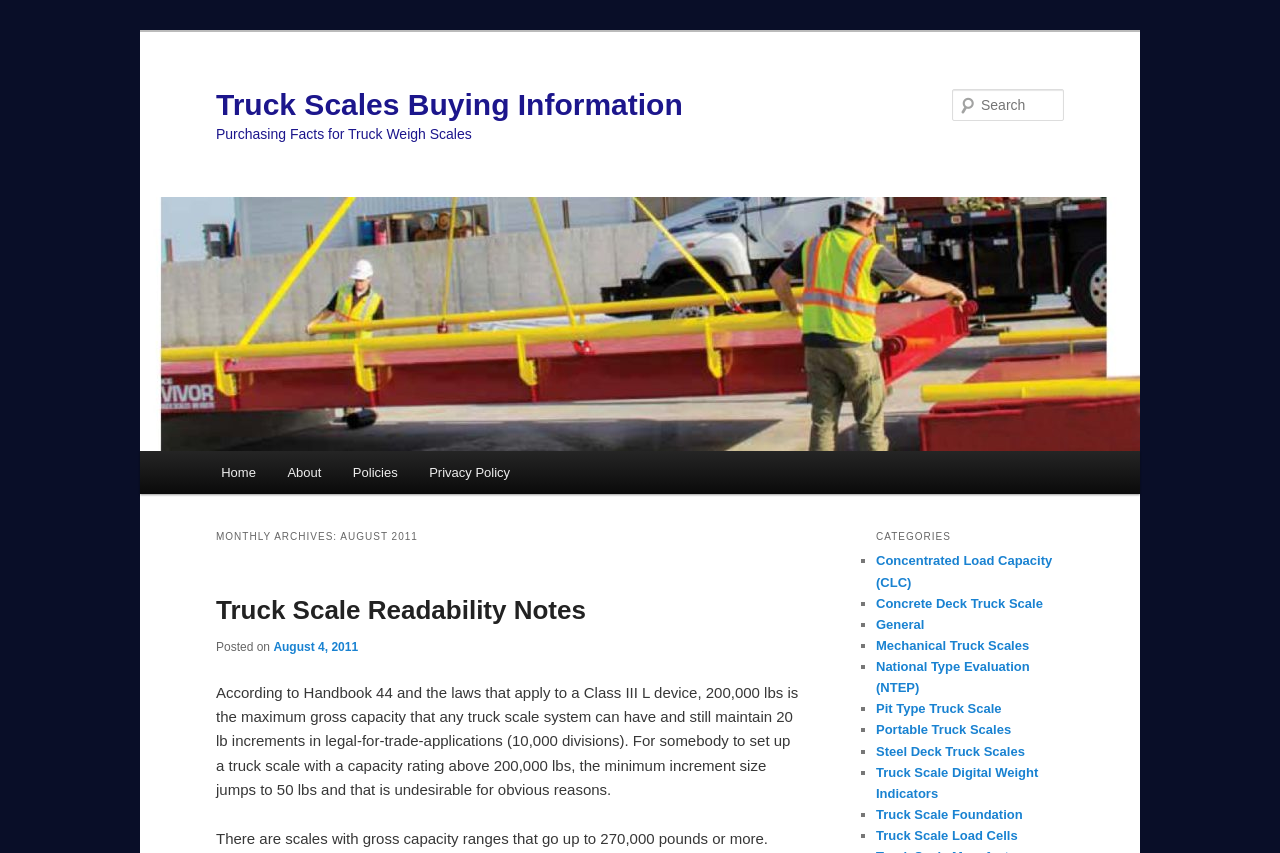What is the maximum gross capacity of a truck scale system?
From the screenshot, provide a brief answer in one word or phrase.

200,000 lbs